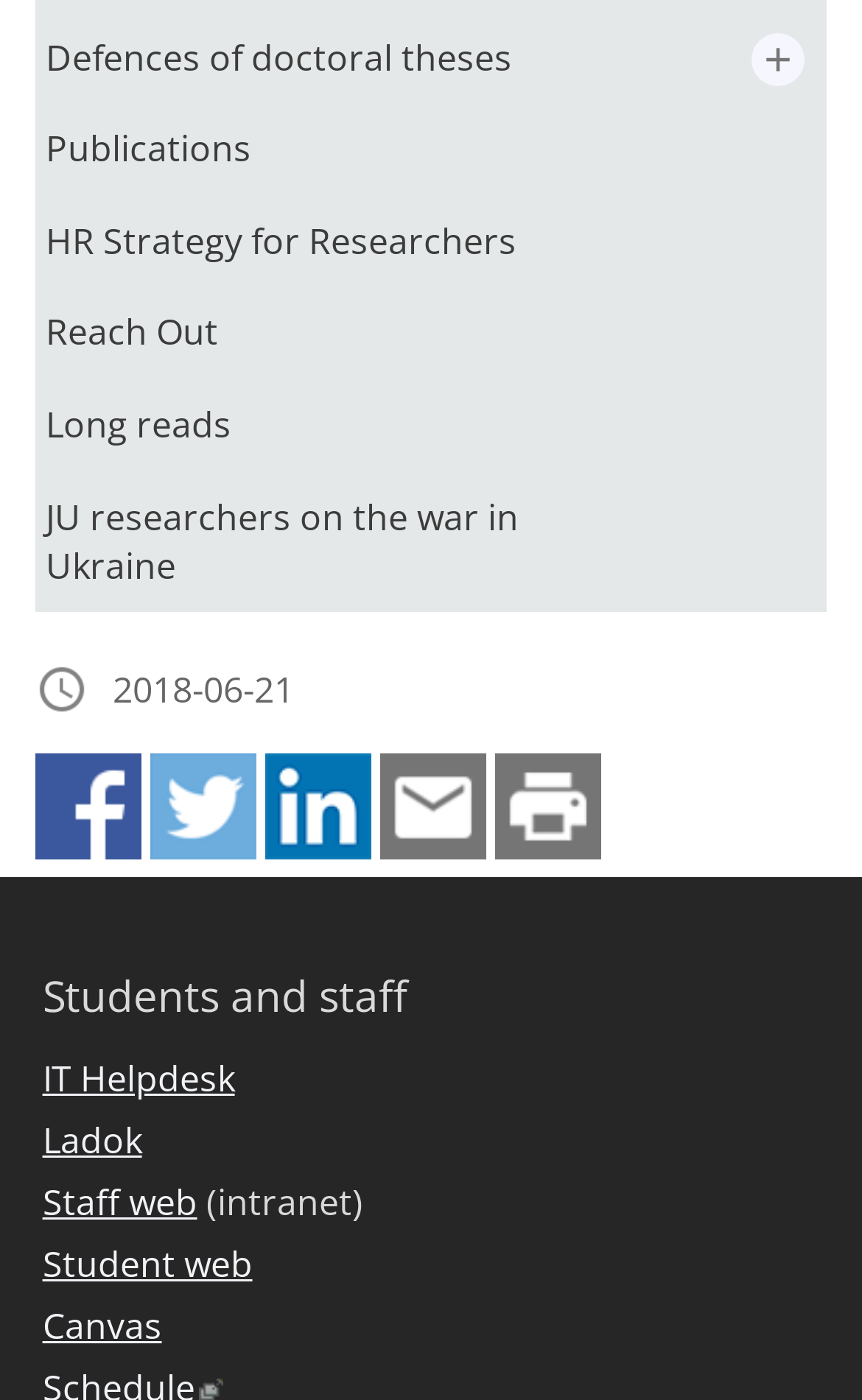Determine the bounding box coordinates for the clickable element required to fulfill the instruction: "Print this page". Provide the coordinates as four float numbers between 0 and 1, i.e., [left, top, right, bottom].

[0.574, 0.587, 0.697, 0.622]